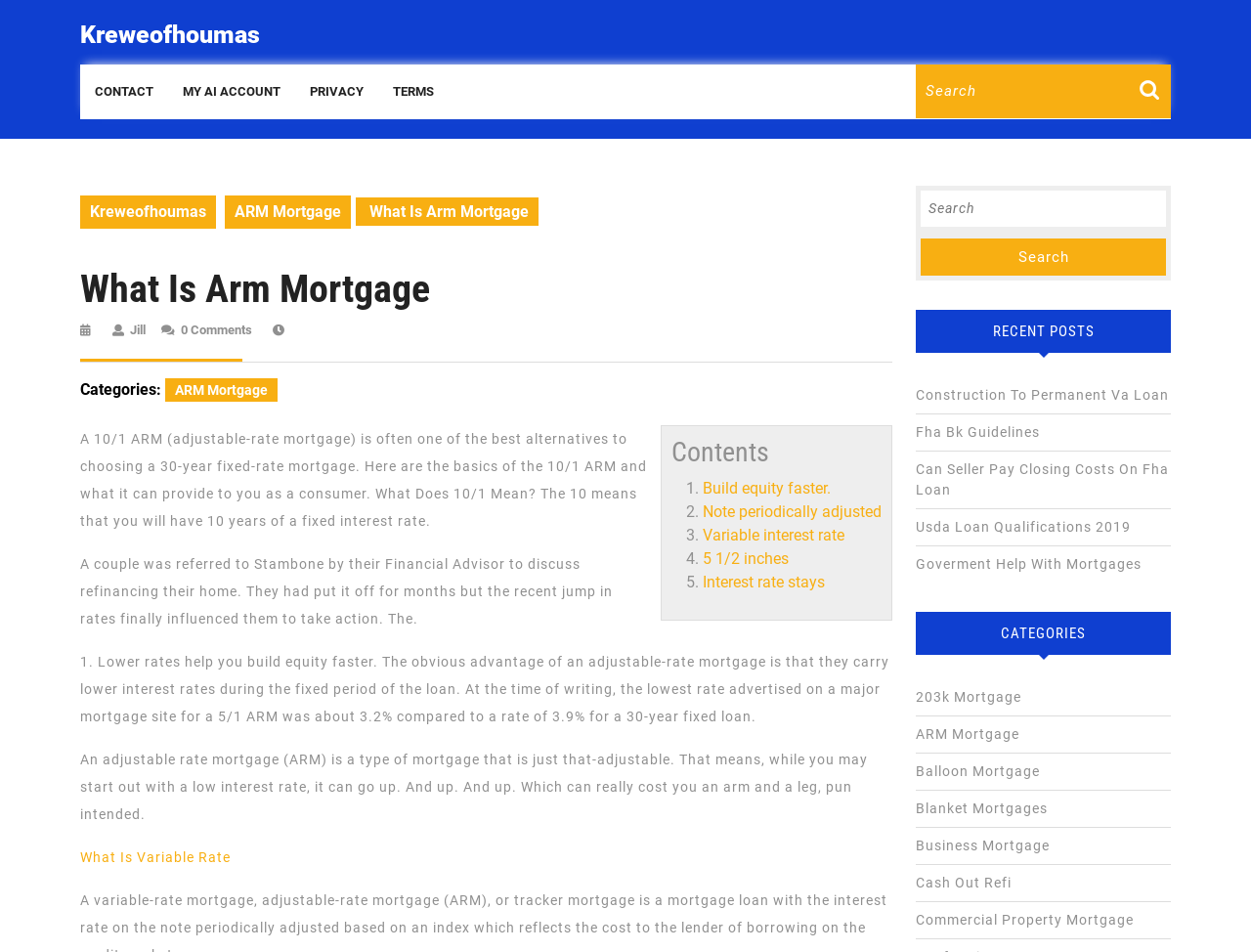What type of mortgage is being discussed?
Please provide a comprehensive answer based on the contents of the image.

The webpage mentions 'A 10/1 ARM (adjustable-rate mortgage) is often one of the best alternatives to choosing a 30-year fixed-rate mortgage.' This indicates that the type of mortgage being discussed is an adjustable-rate mortgage.